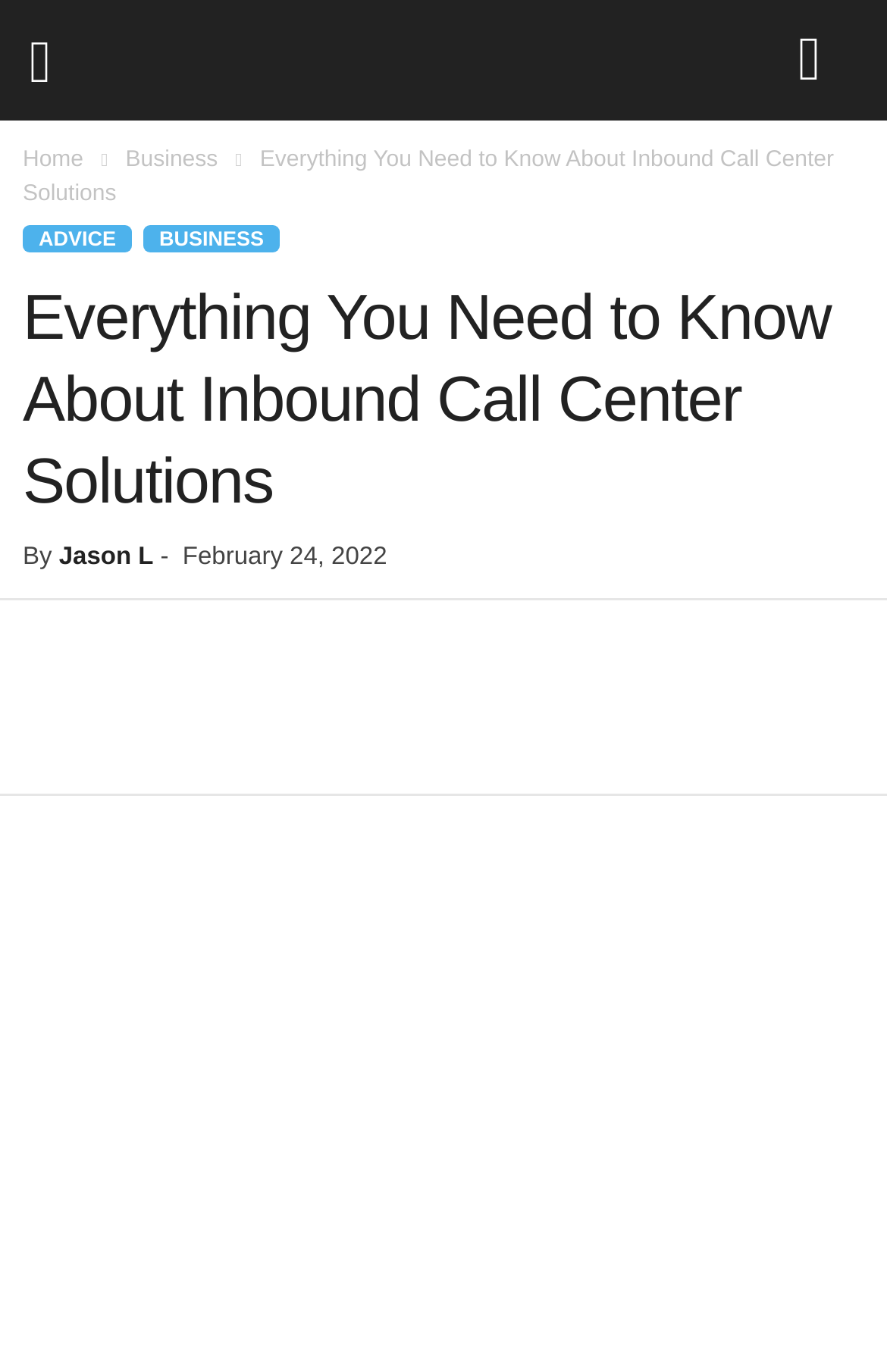Please find the bounding box coordinates of the element's region to be clicked to carry out this instruction: "share on Twitter".

[0.144, 0.496, 0.246, 0.562]